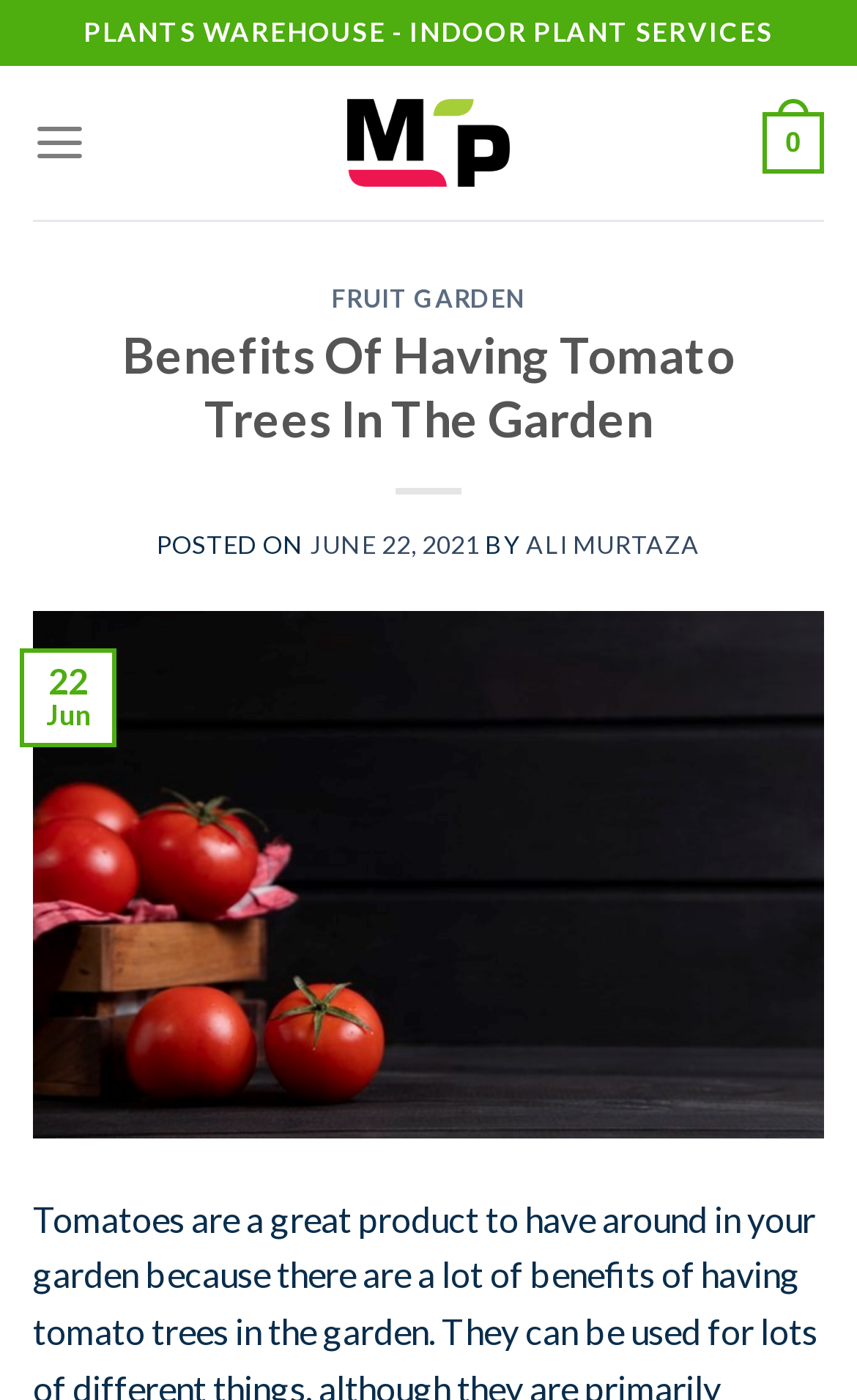Who wrote the article 'Benefits Of Having Tomato Trees In The Garden'?
Refer to the image and provide a thorough answer to the question.

I obtained the answer by looking at the author information below the article title, where 'BY ALI MURTAZA' is written.